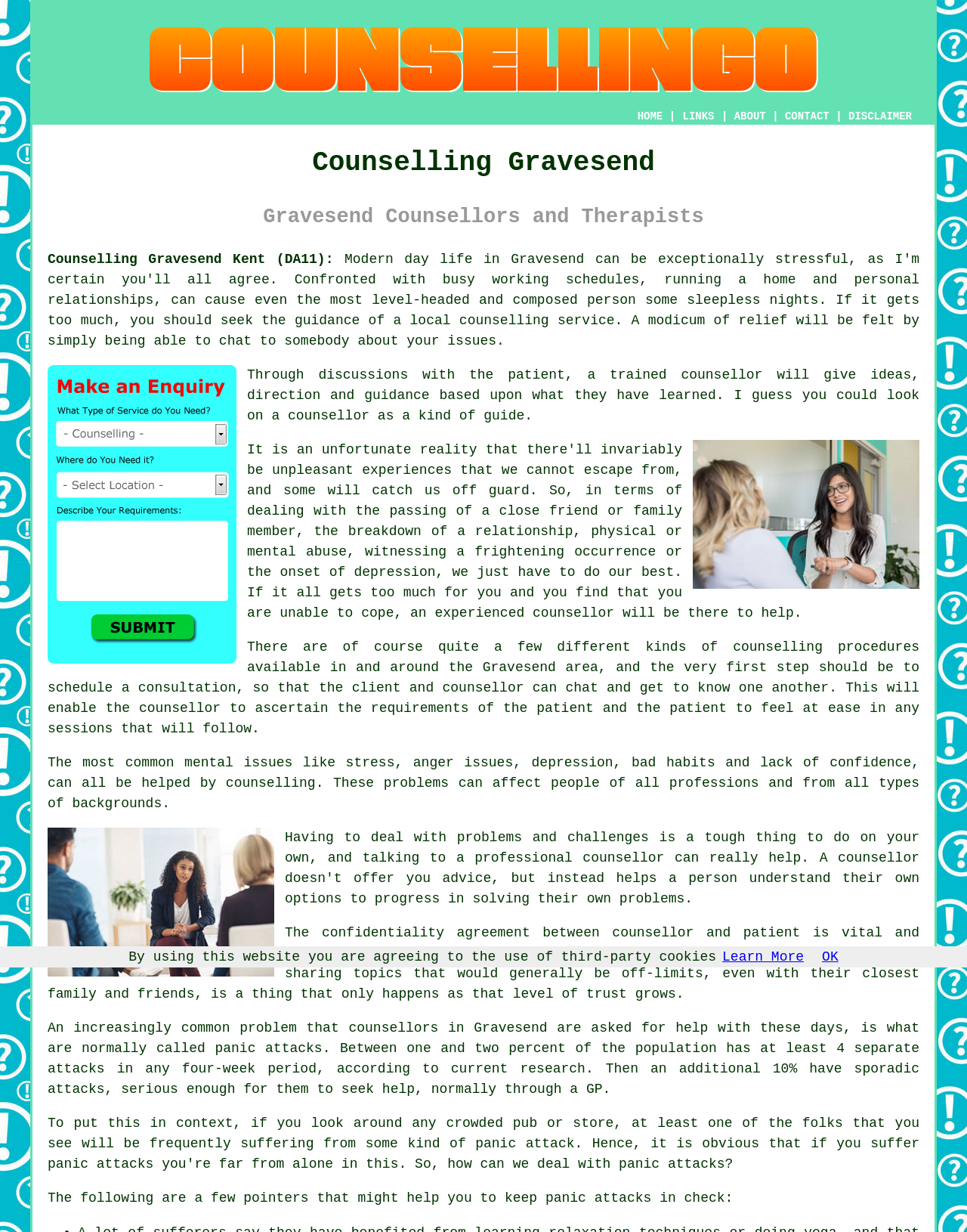Find the bounding box coordinates of the area that needs to be clicked in order to achieve the following instruction: "Click the CONTACT link". The coordinates should be specified as four float numbers between 0 and 1, i.e., [left, top, right, bottom].

[0.812, 0.09, 0.858, 0.099]